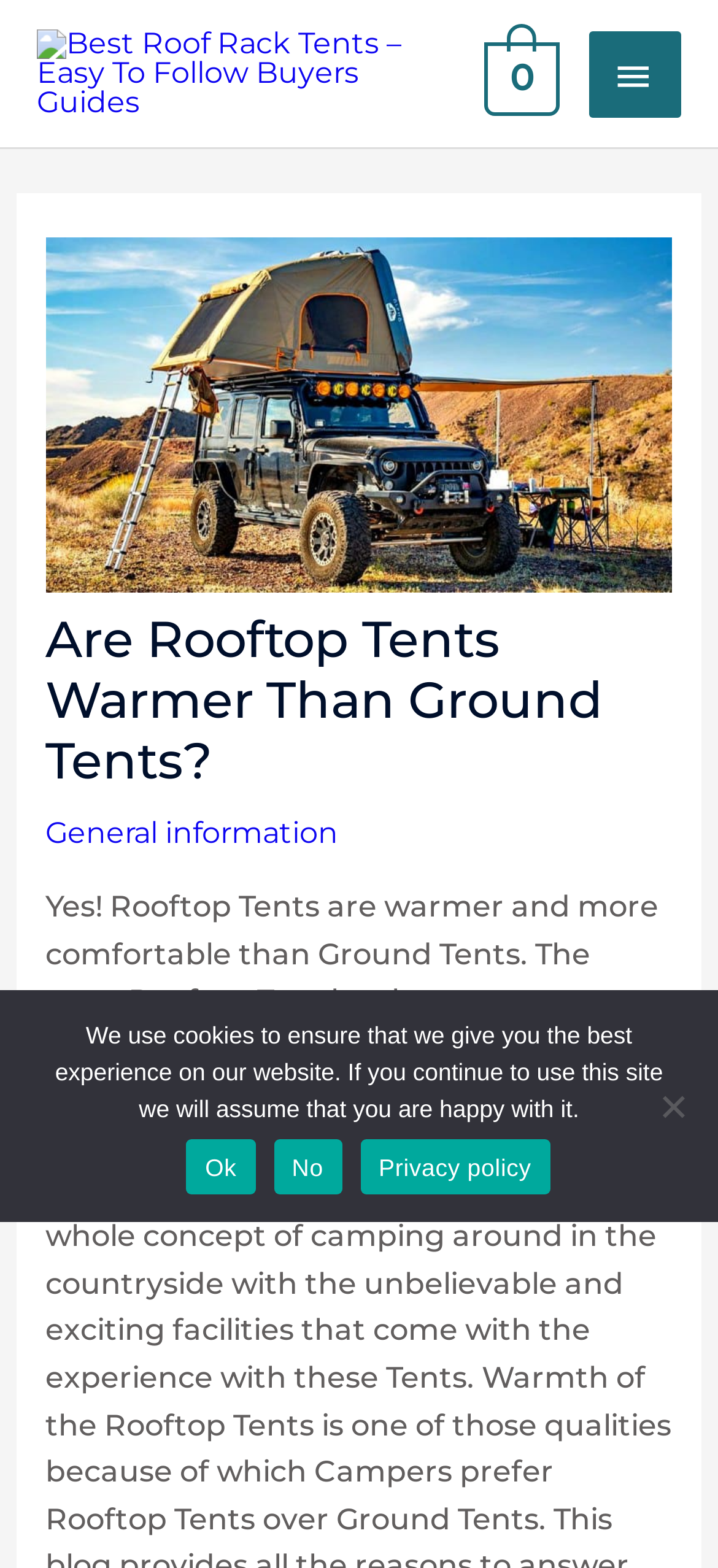Using the image as a reference, answer the following question in as much detail as possible:
What is the purpose of the button with the icon?

I examined the button element with the icon and saw that it has the text 'MAIN MENU' which suggests that it is used to access the main menu of the website.